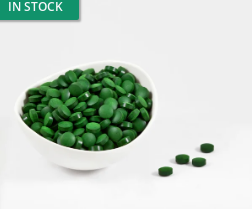Describe the image in great detail, covering all key points.

The image features a white bowl filled with vibrant green tablets, showcasing their rich hue and round shape. A few tablets are placed on the surface beside the bowl, emphasizing the product's abundance and availability. The caption “IN STOCK” prominently displayed in the upper left corner indicates that this item is readily available for purchase. This product is likely organic spirulina pellets, a popular dietary supplement known for its nutritional benefits.